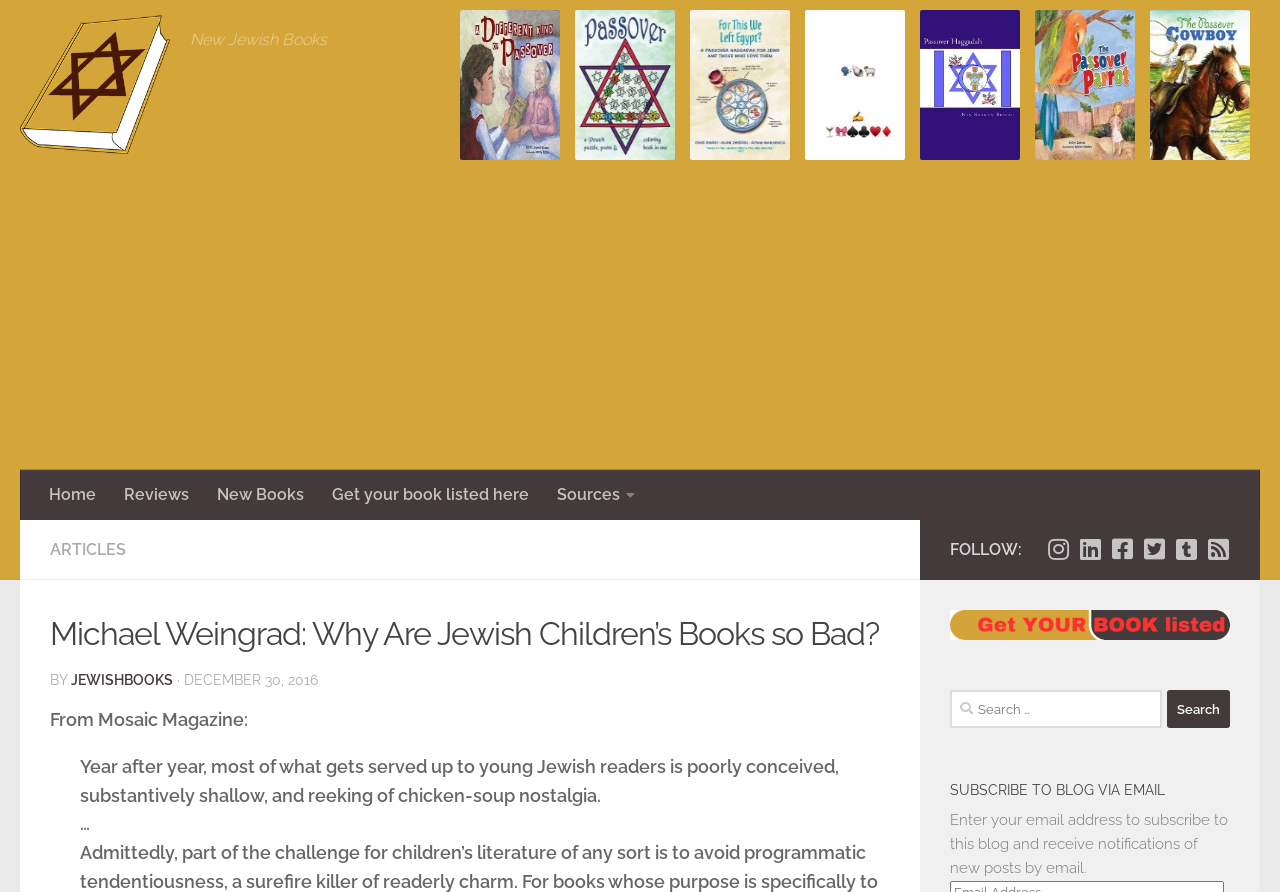Kindly determine the bounding box coordinates for the area that needs to be clicked to execute this instruction: "Read the article 'Why Are Jewish Children’s Books so Bad?'".

[0.039, 0.684, 0.695, 0.738]